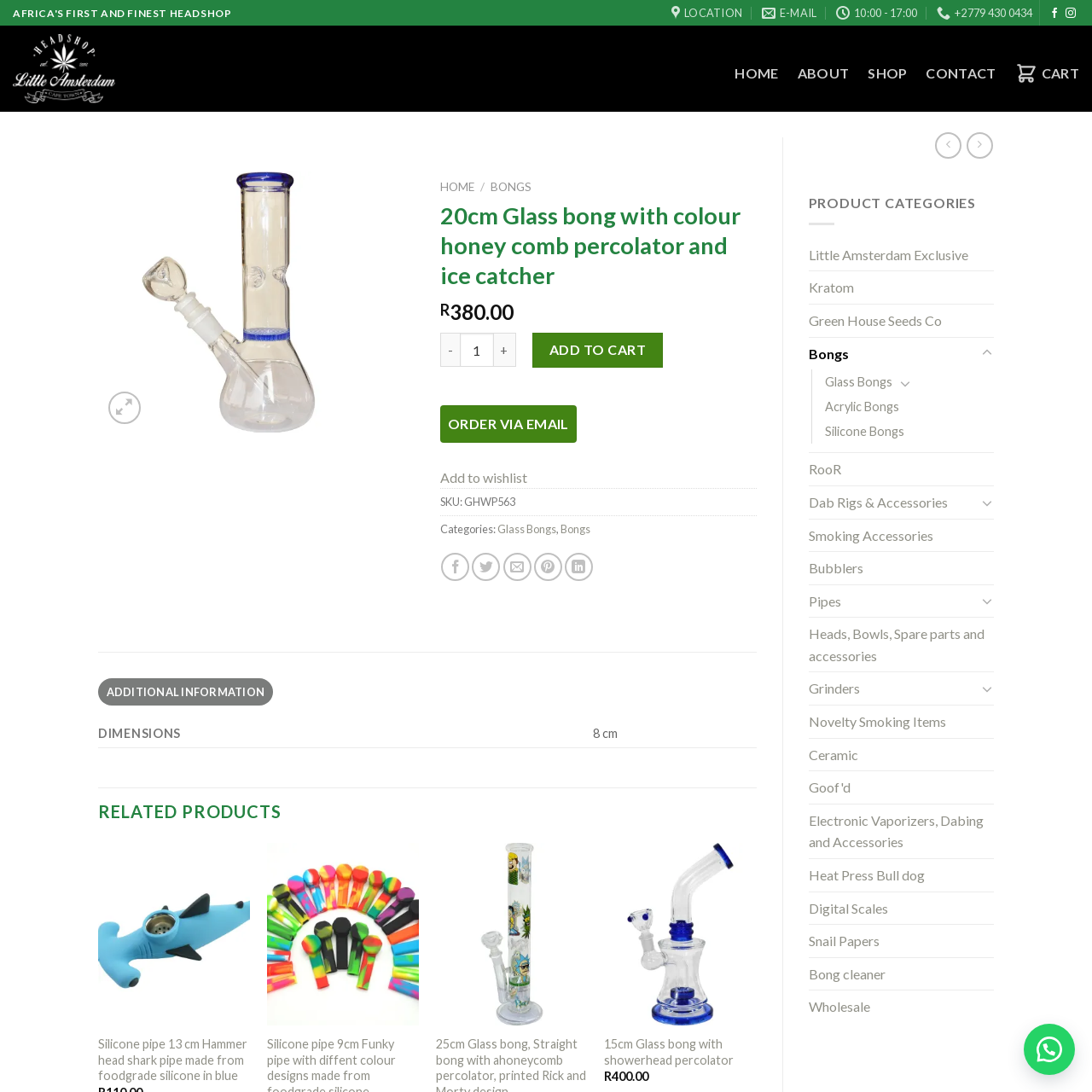Identify the bounding box coordinates of the part that should be clicked to carry out this instruction: "Increase the quantity of the 20cm Glass bong".

[0.452, 0.305, 0.472, 0.336]